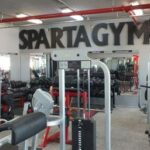Is the gym's workout space well-lit?
Using the visual information, respond with a single word or phrase.

Yes